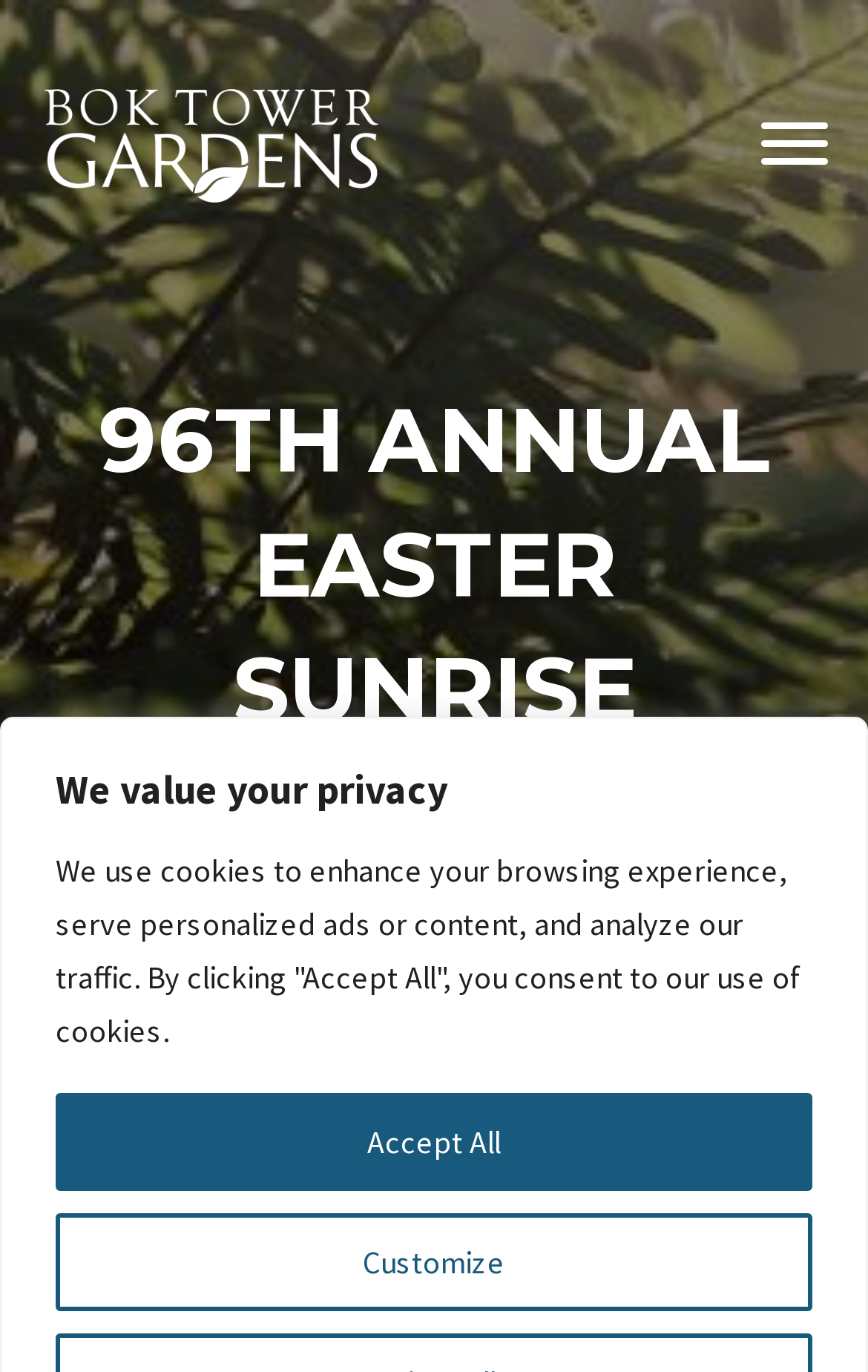Is there a logo on the webpage?
Please use the image to provide a one-word or short phrase answer.

Yes